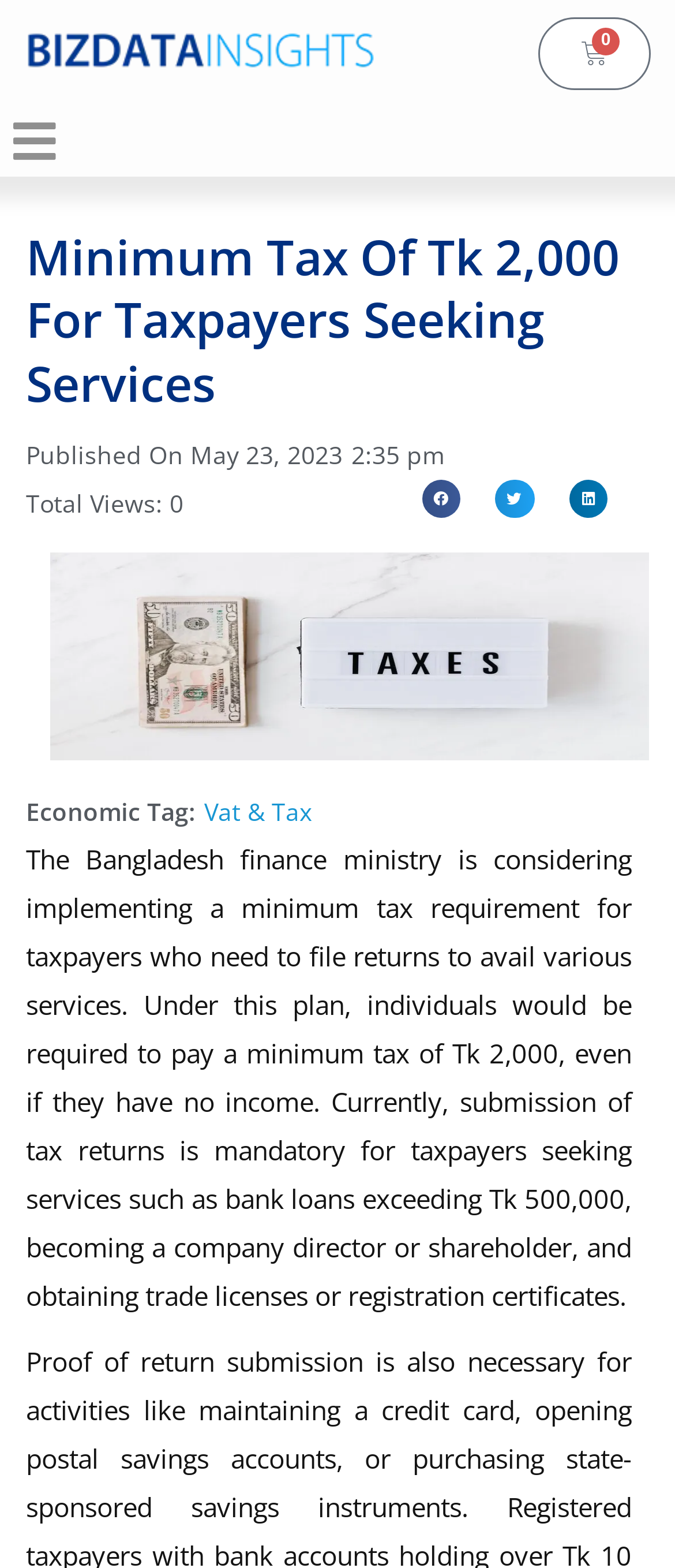Calculate the bounding box coordinates of the UI element given the description: "aria-label="Share on twitter"".

[0.733, 0.306, 0.791, 0.331]